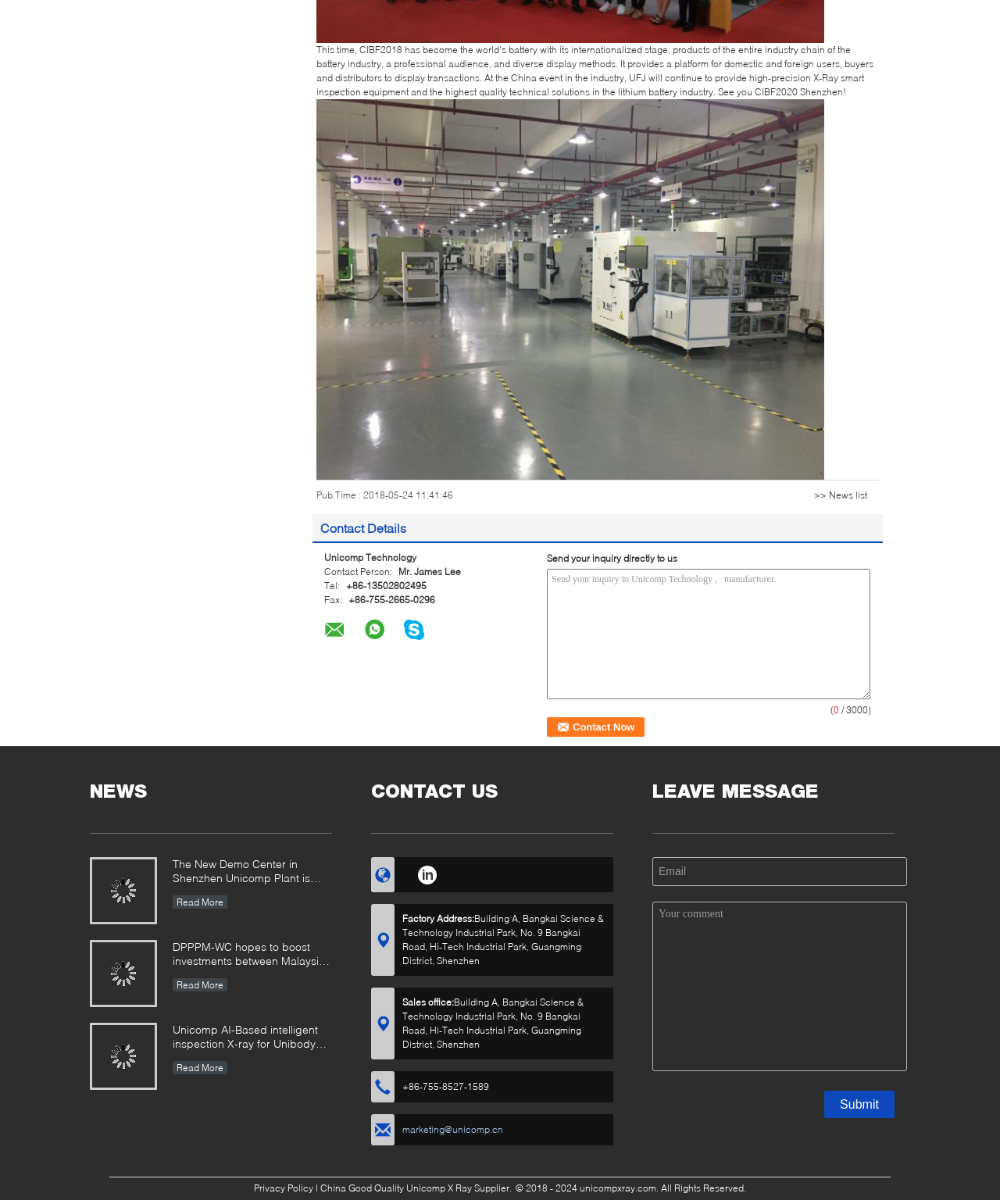Please give a one-word or short phrase response to the following question: 
What is the contact person's name?

Mr. James Lee